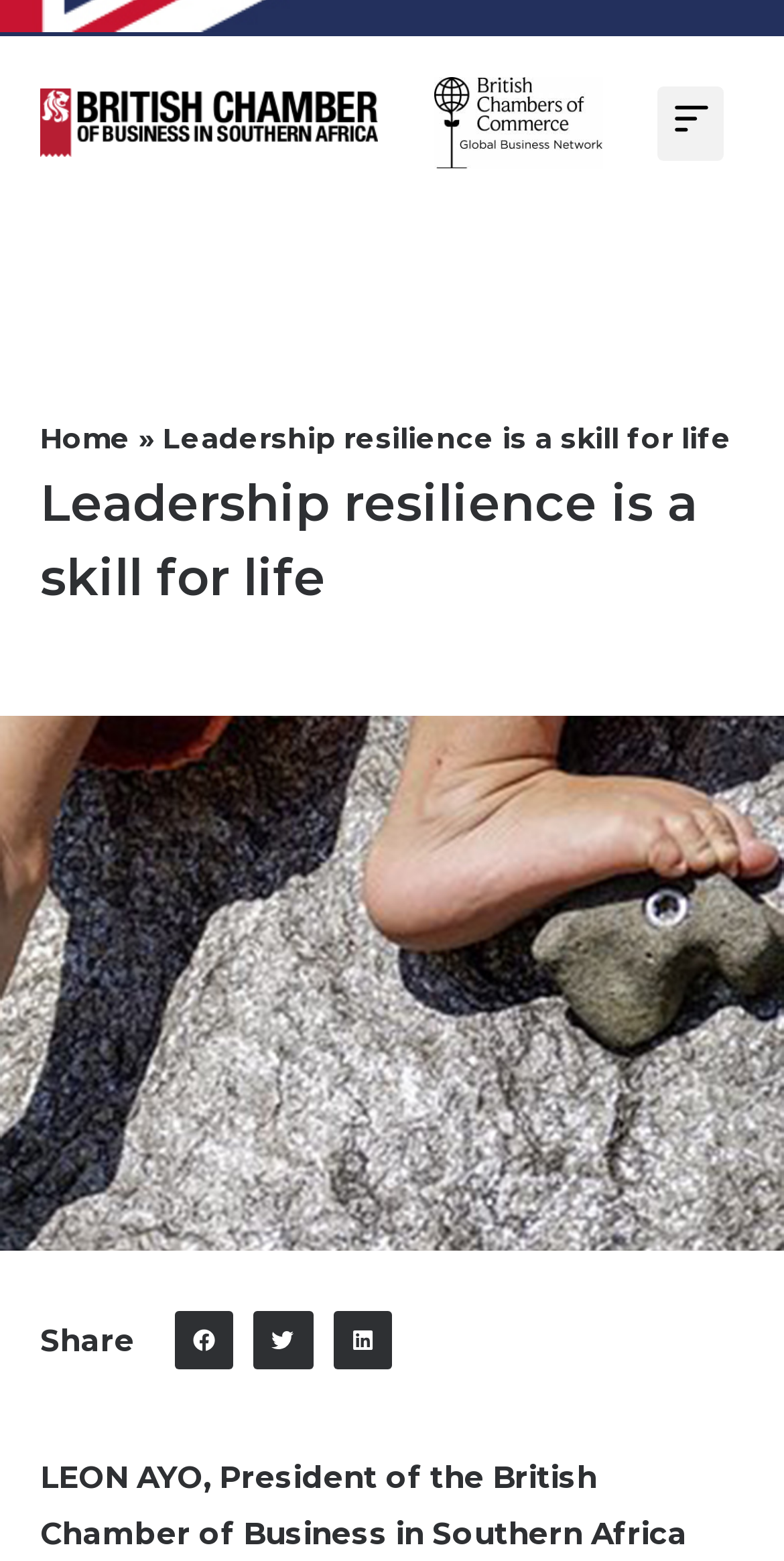Give a one-word or one-phrase response to the question:
What is the name of the organization?

British Chamber of Business in Southern Africa